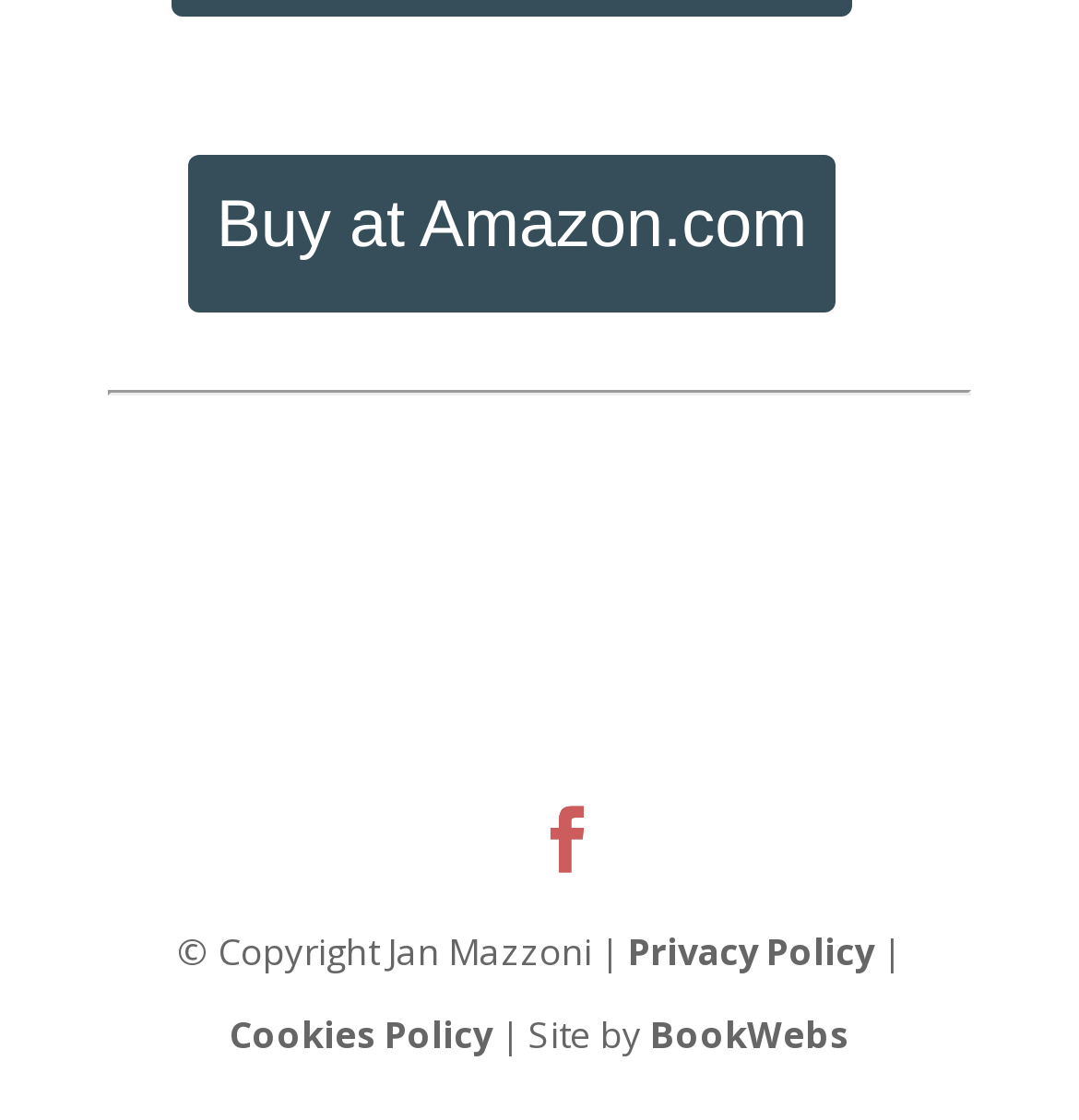What is the symbol on the bottom left?
Analyze the image and provide a thorough answer to the question.

The symbol on the bottom left of the webpage is a copyright symbol (''), which is often used to indicate that the content of the webpage is protected by copyright law.